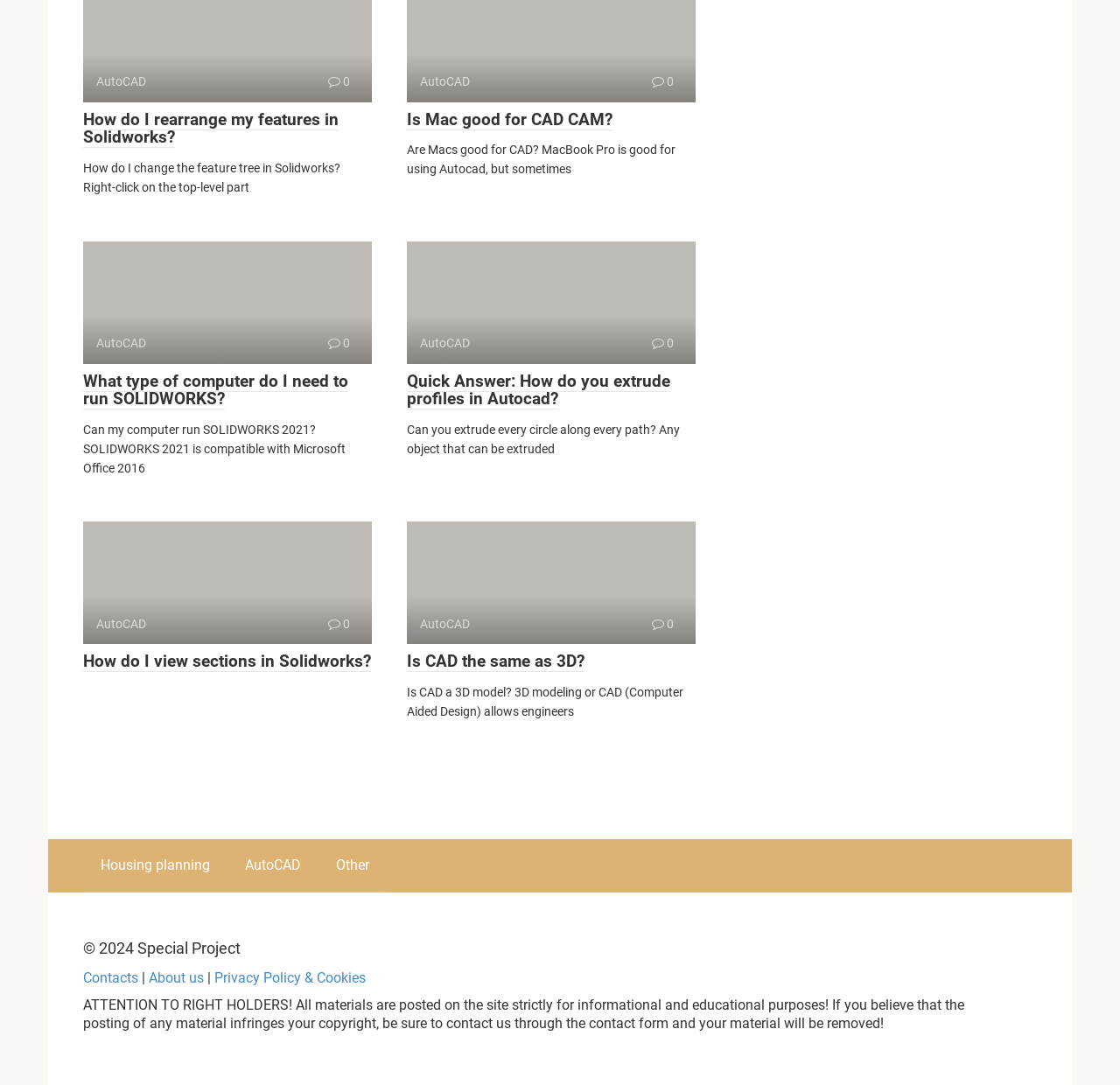Utilize the details in the image to give a detailed response to the question: How many comment sections are there?

There are five generic 'Comments' elements, each located below a question-answer pair, indicating that there are five comment sections on the webpage.